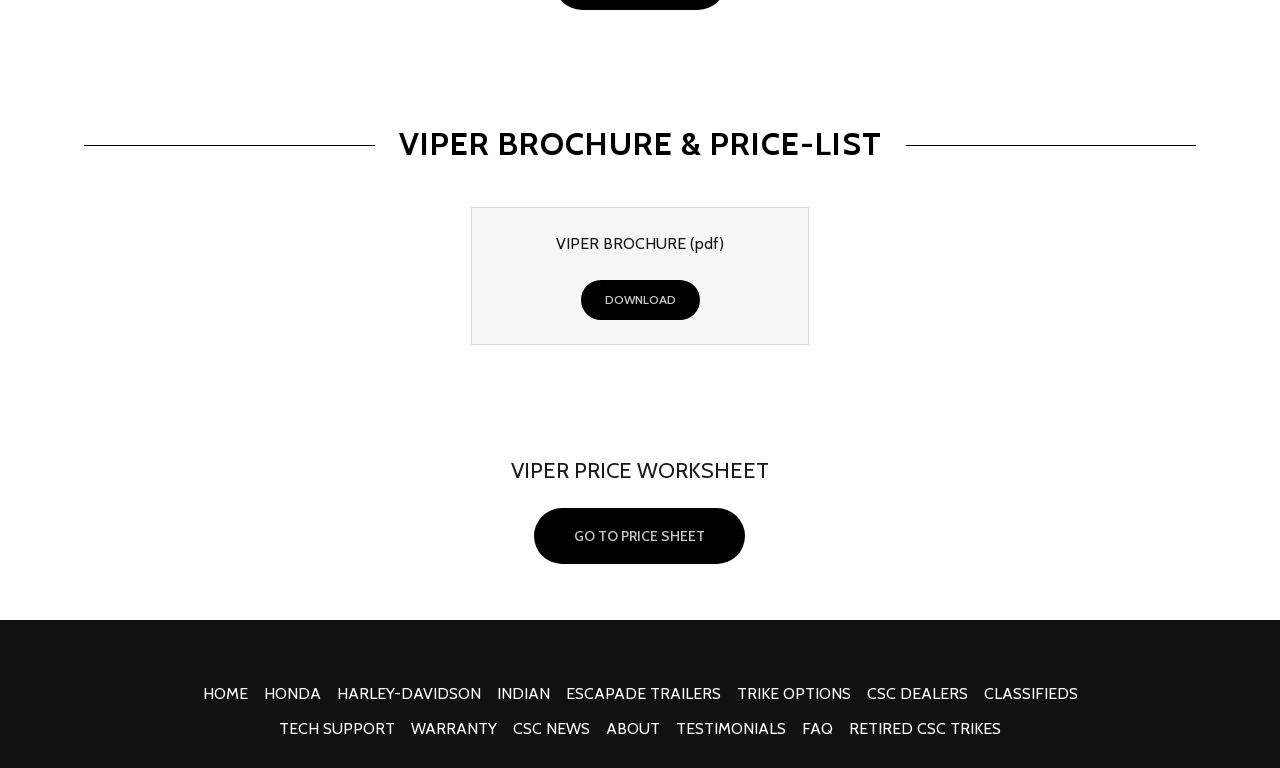What is the name of the brochure?
Please provide a comprehensive answer based on the visual information in the image.

The heading at the top of the webpage reads 'VIPER BROCHURE & PRICE-LIST', so the name of the brochure is VIPER BROCHURE.